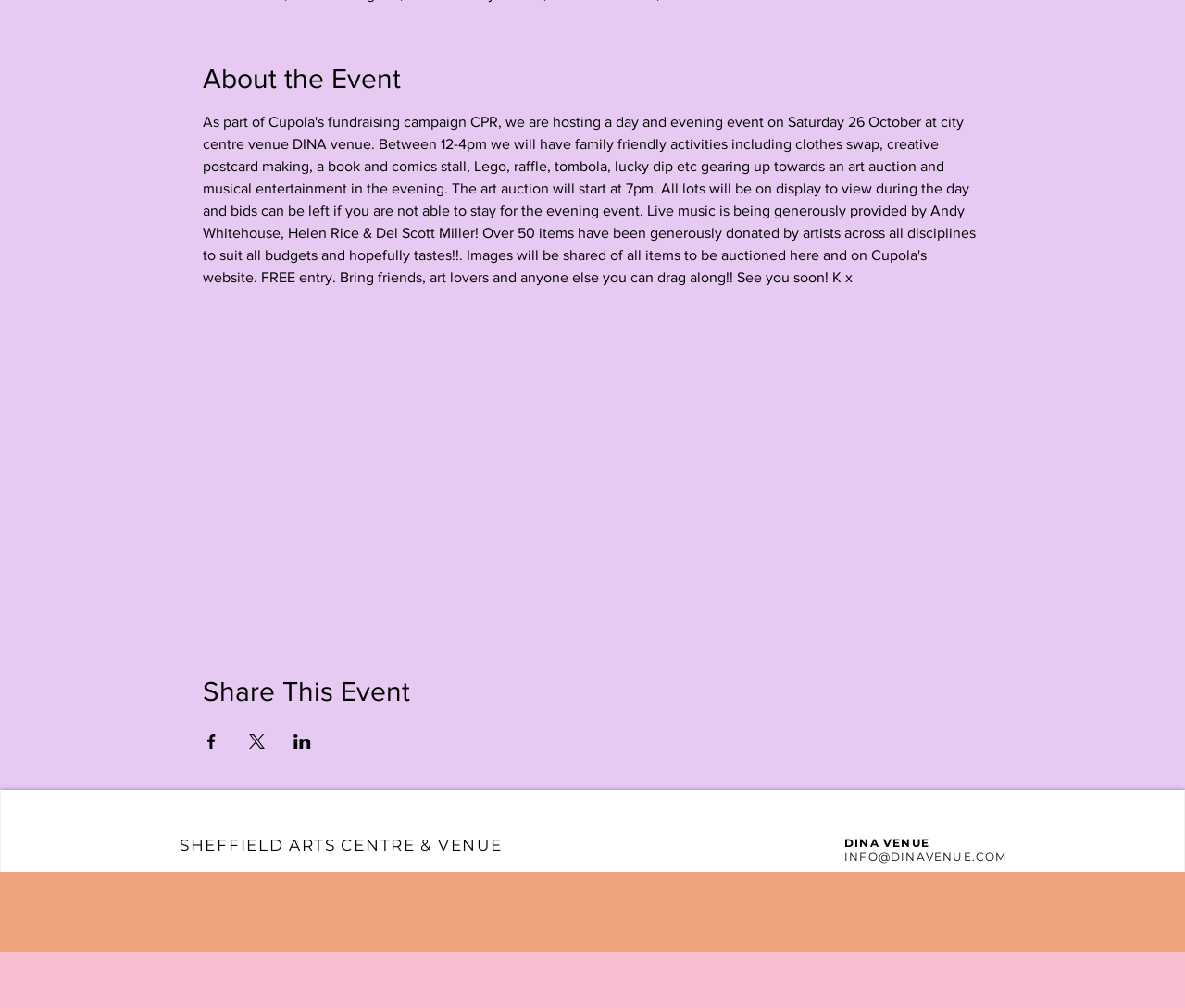How many social media platforms can you share the event on?
Look at the image and answer the question with a single word or phrase.

3